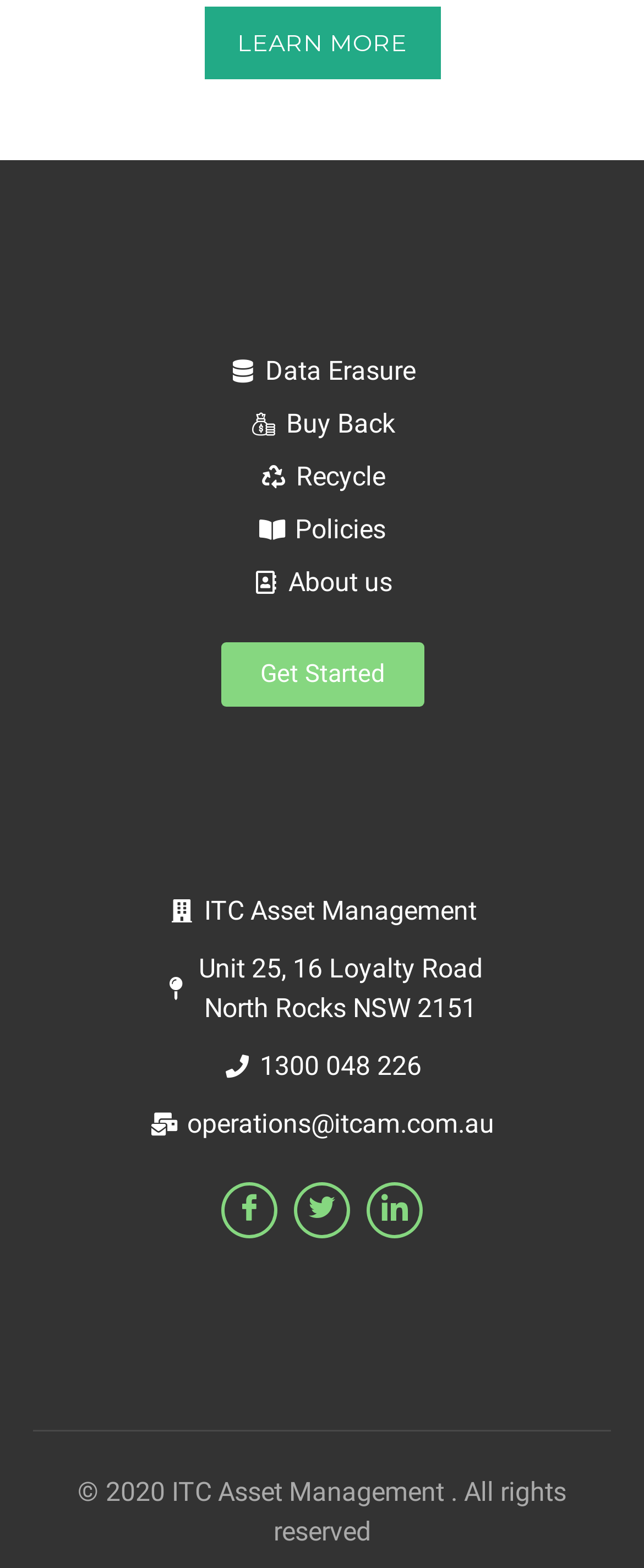Kindly determine the bounding box coordinates of the area that needs to be clicked to fulfill this instruction: "Get started with the service".

[0.342, 0.409, 0.658, 0.45]